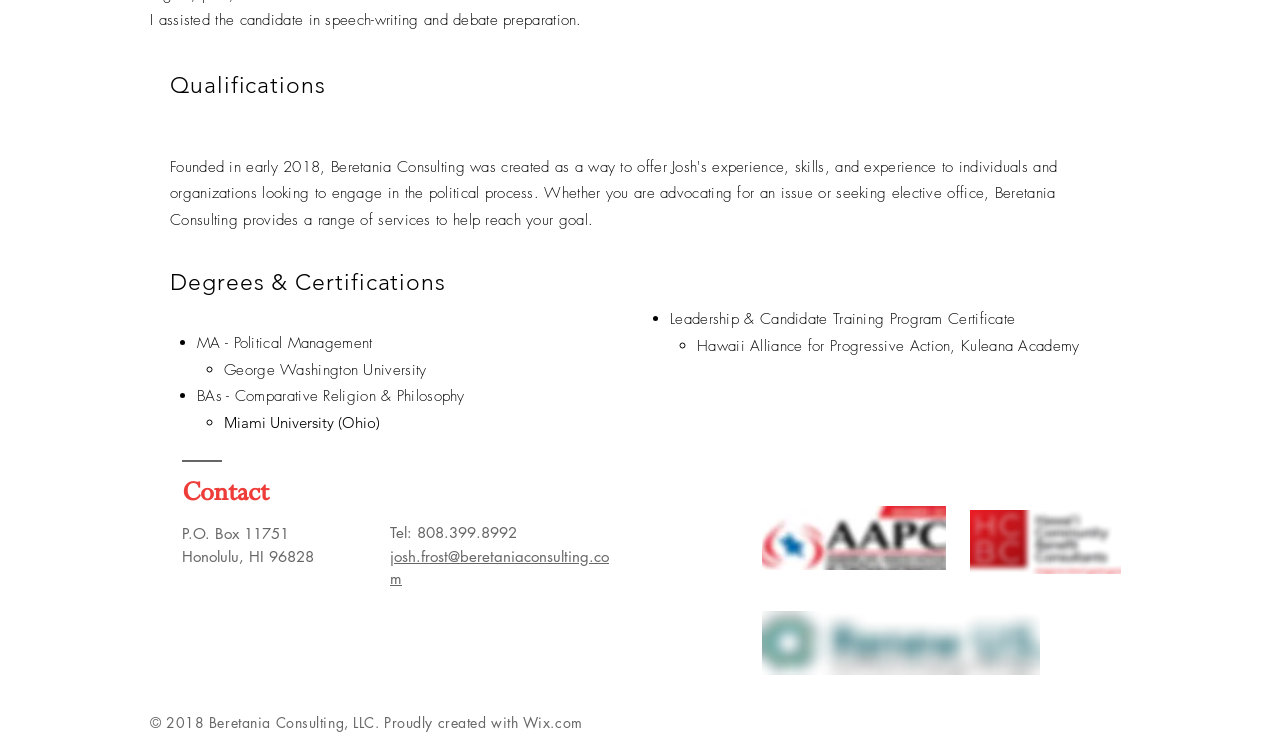Please find the bounding box coordinates in the format (top-left x, top-left y, bottom-right x, bottom-right y) for the given element description. Ensure the coordinates are floating point numbers between 0 and 1. Description: josh.frost@beretaniaconsulting.com

[0.305, 0.737, 0.476, 0.793]